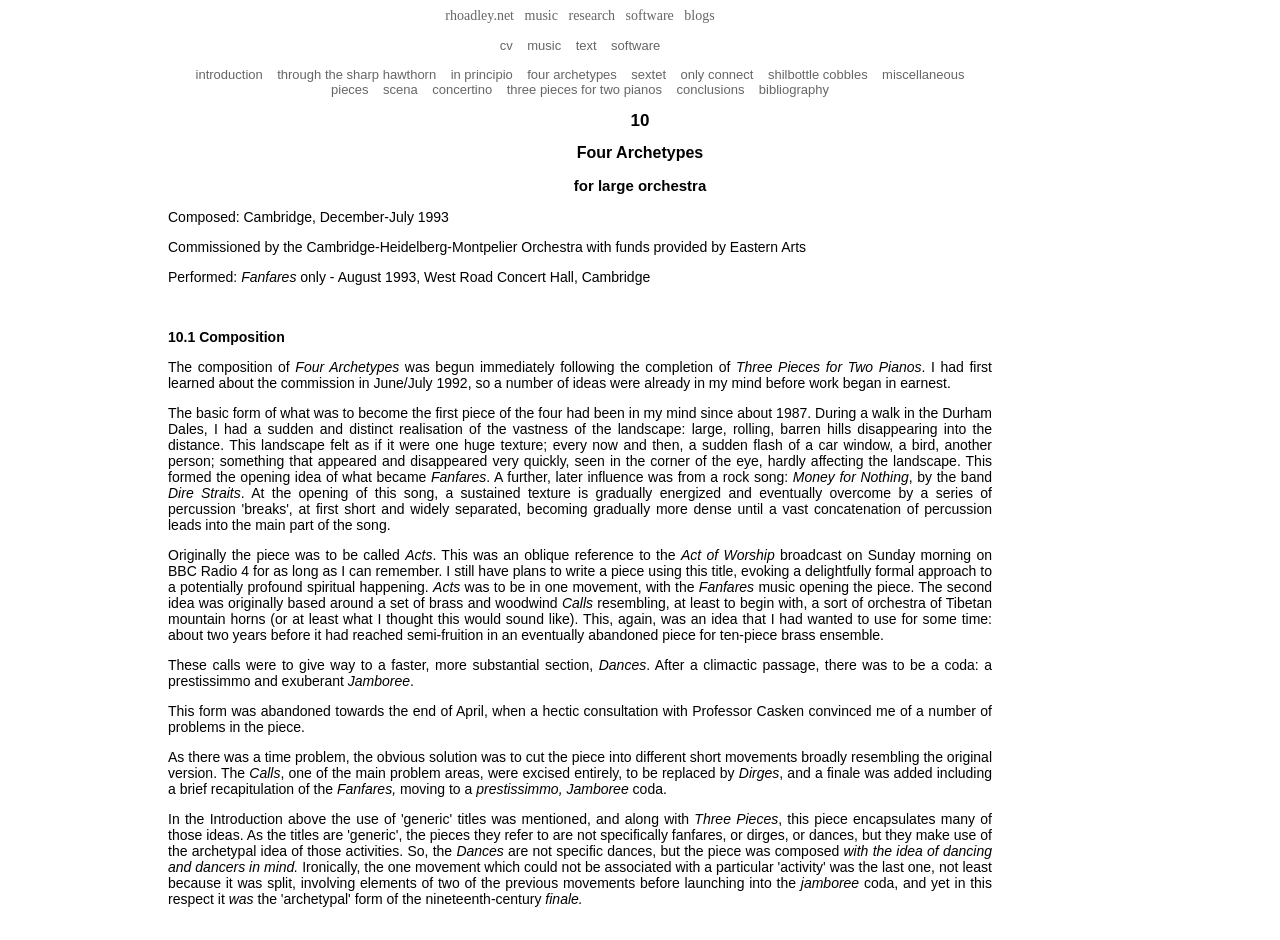Determine the bounding box coordinates of the region to click in order to accomplish the following instruction: "check bibliography". Provide the coordinates as four float numbers between 0 and 1, specifically [left, top, right, bottom].

[0.593, 0.087, 0.648, 0.103]